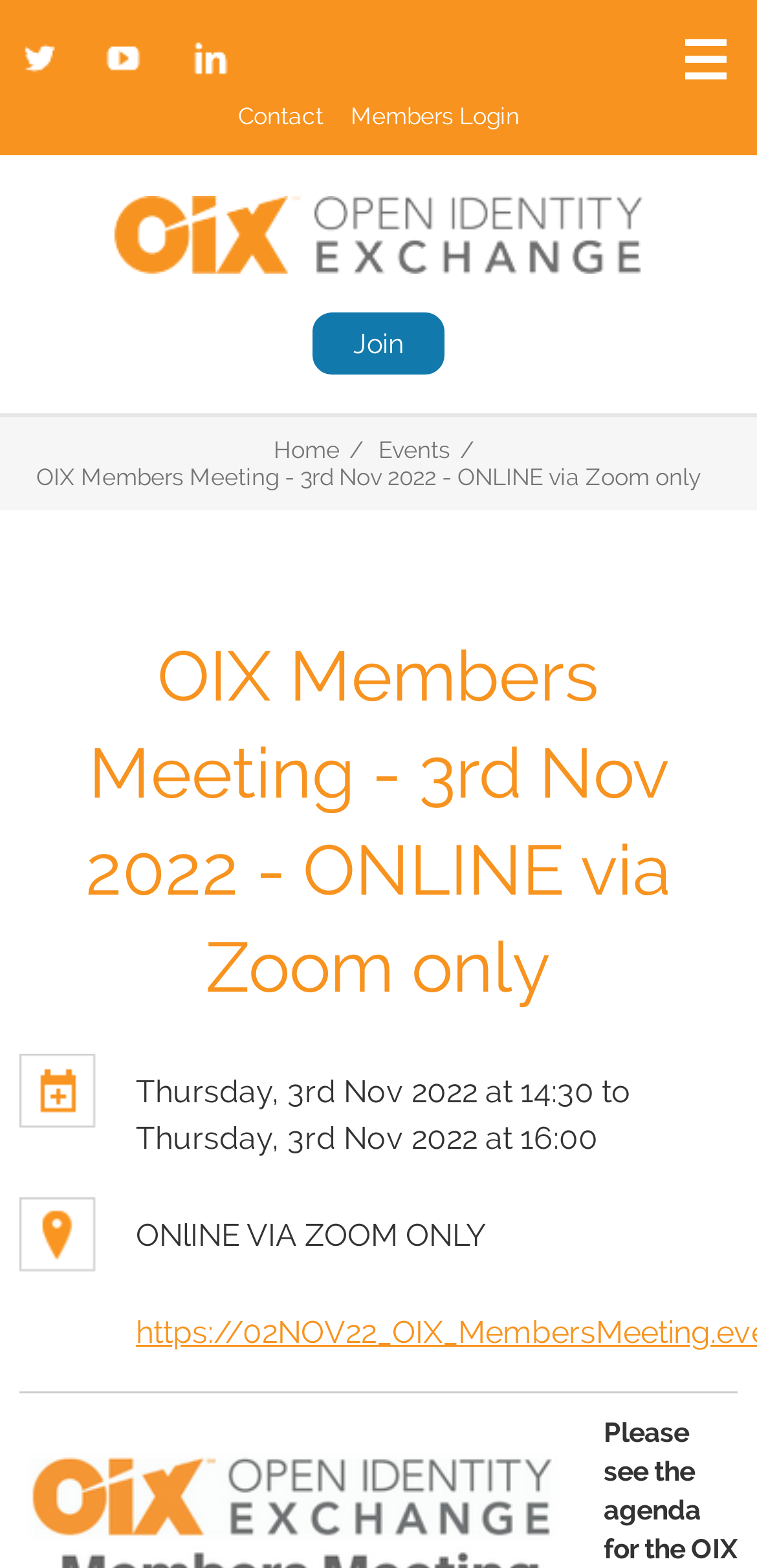What is the platform for the OIX Members Meeting?
Refer to the screenshot and respond with a concise word or phrase.

Zoom